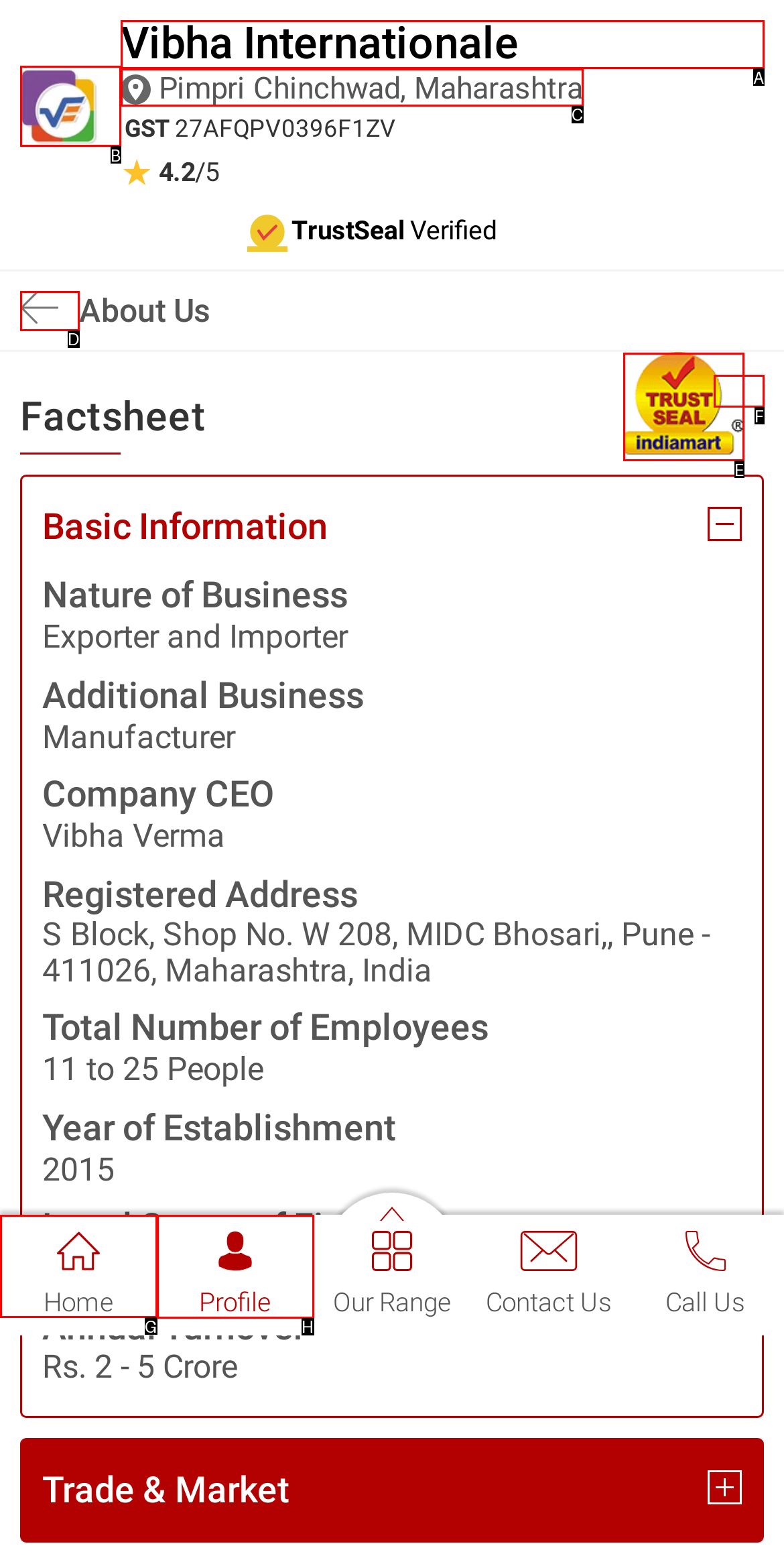Tell me which UI element to click to fulfill the given task: View the company profile. Respond with the letter of the correct option directly.

H